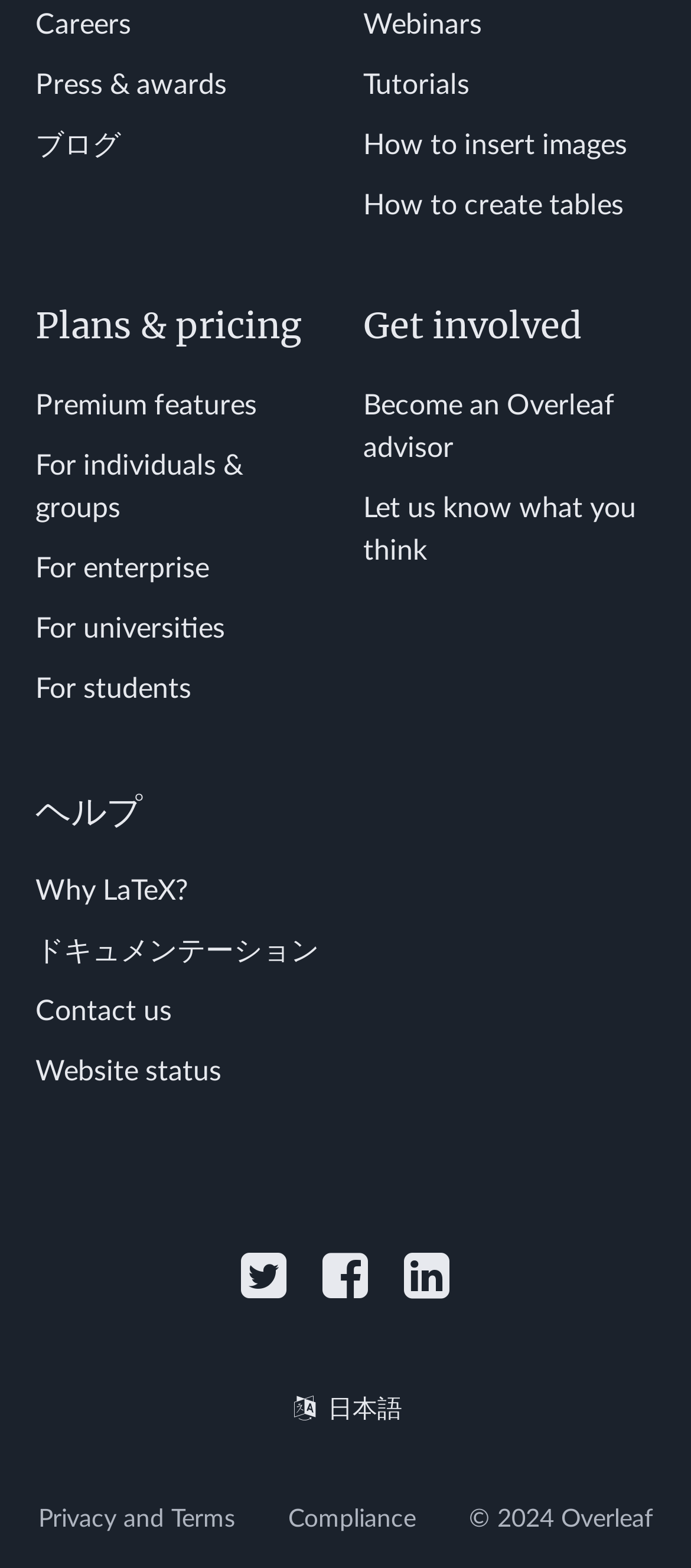Locate the bounding box coordinates of the area to click to fulfill this instruction: "Check Plans & pricing". The bounding box should be presented as four float numbers between 0 and 1, in the order [left, top, right, bottom].

[0.051, 0.192, 0.474, 0.223]